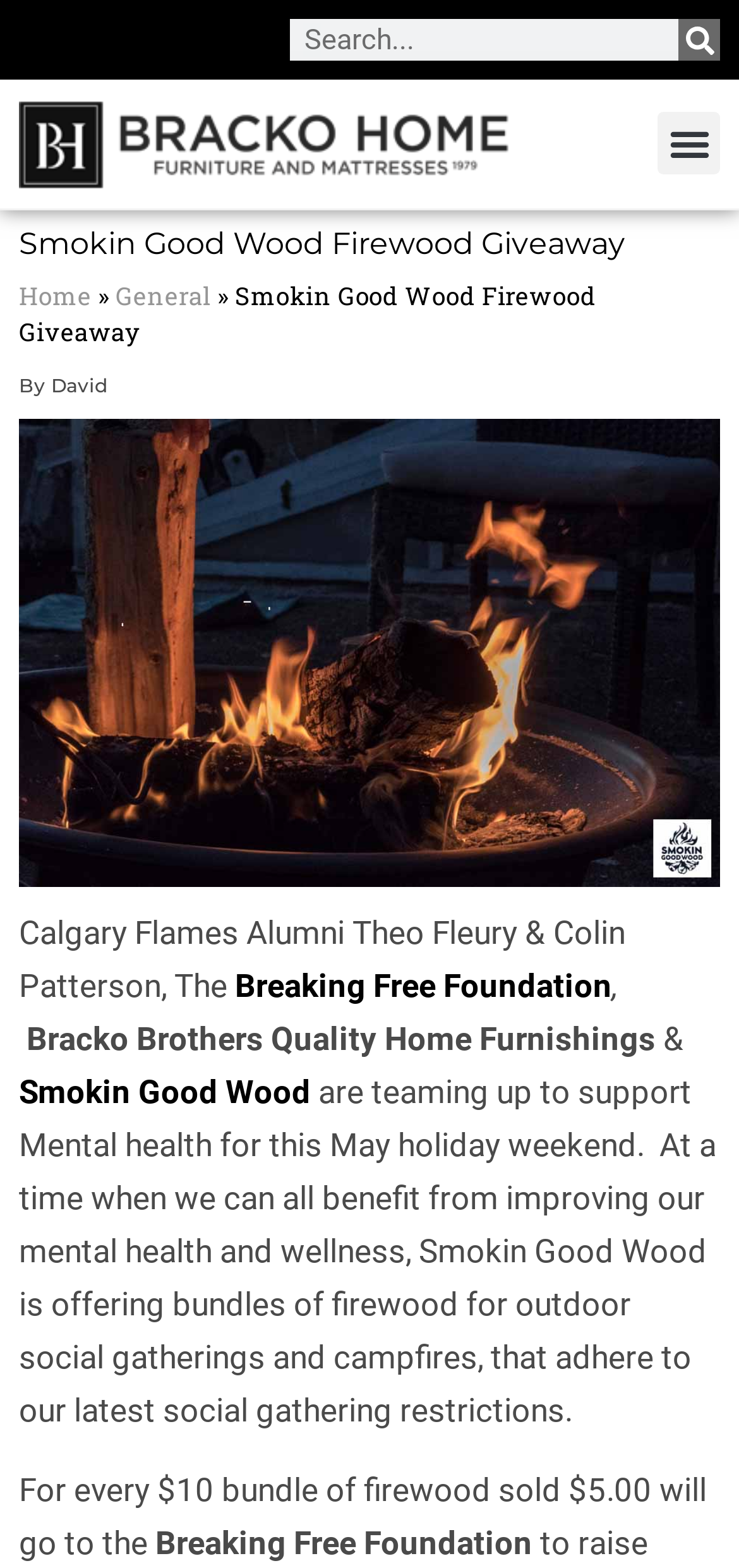Please identify the bounding box coordinates of the area I need to click to accomplish the following instruction: "Go to Home page".

[0.026, 0.177, 0.124, 0.199]